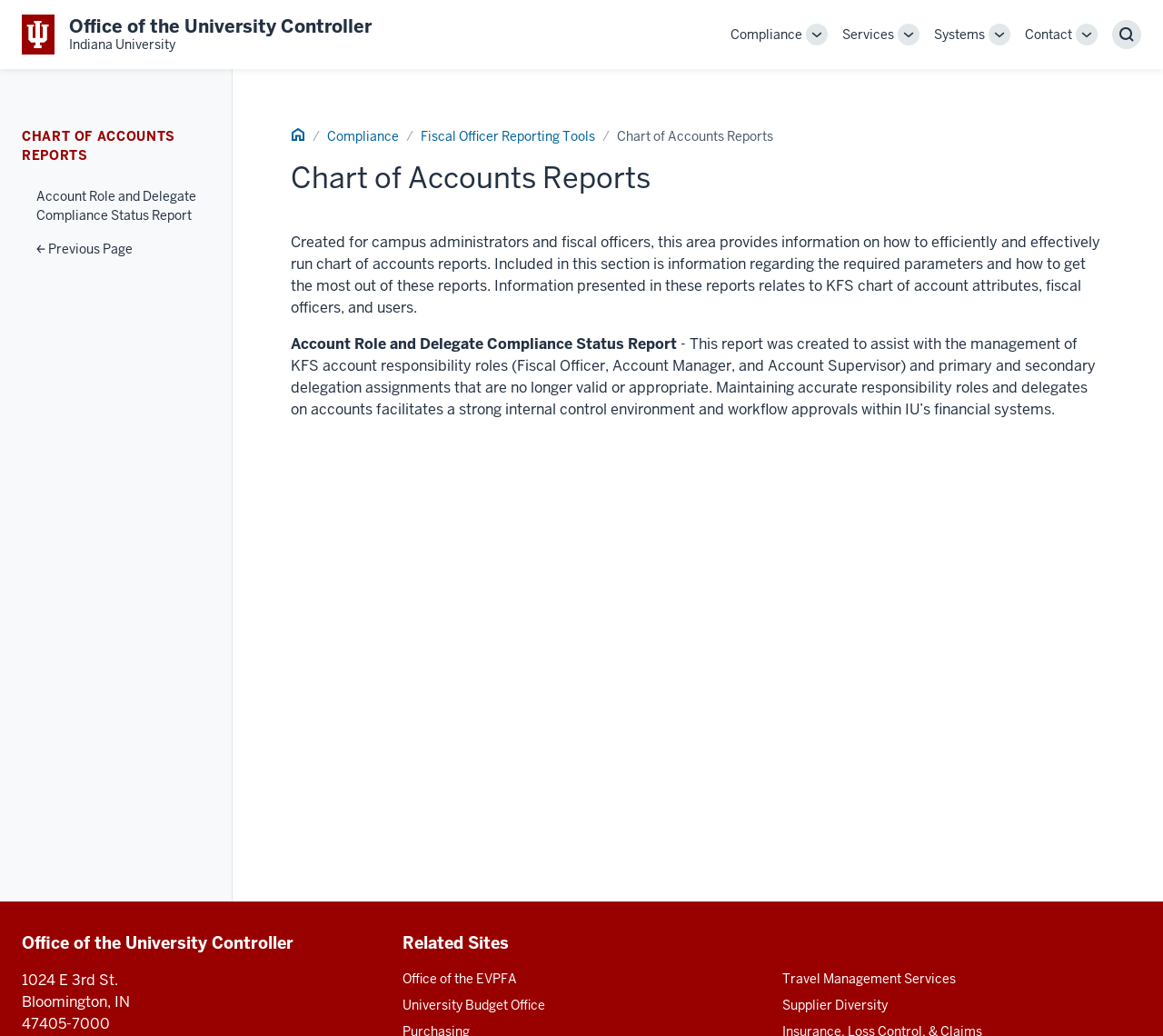Can you pinpoint the bounding box coordinates for the clickable element required for this instruction: "View Account Role and Delegate Compliance Status Report"? The coordinates should be four float numbers between 0 and 1, i.e., [left, top, right, bottom].

[0.019, 0.174, 0.199, 0.225]